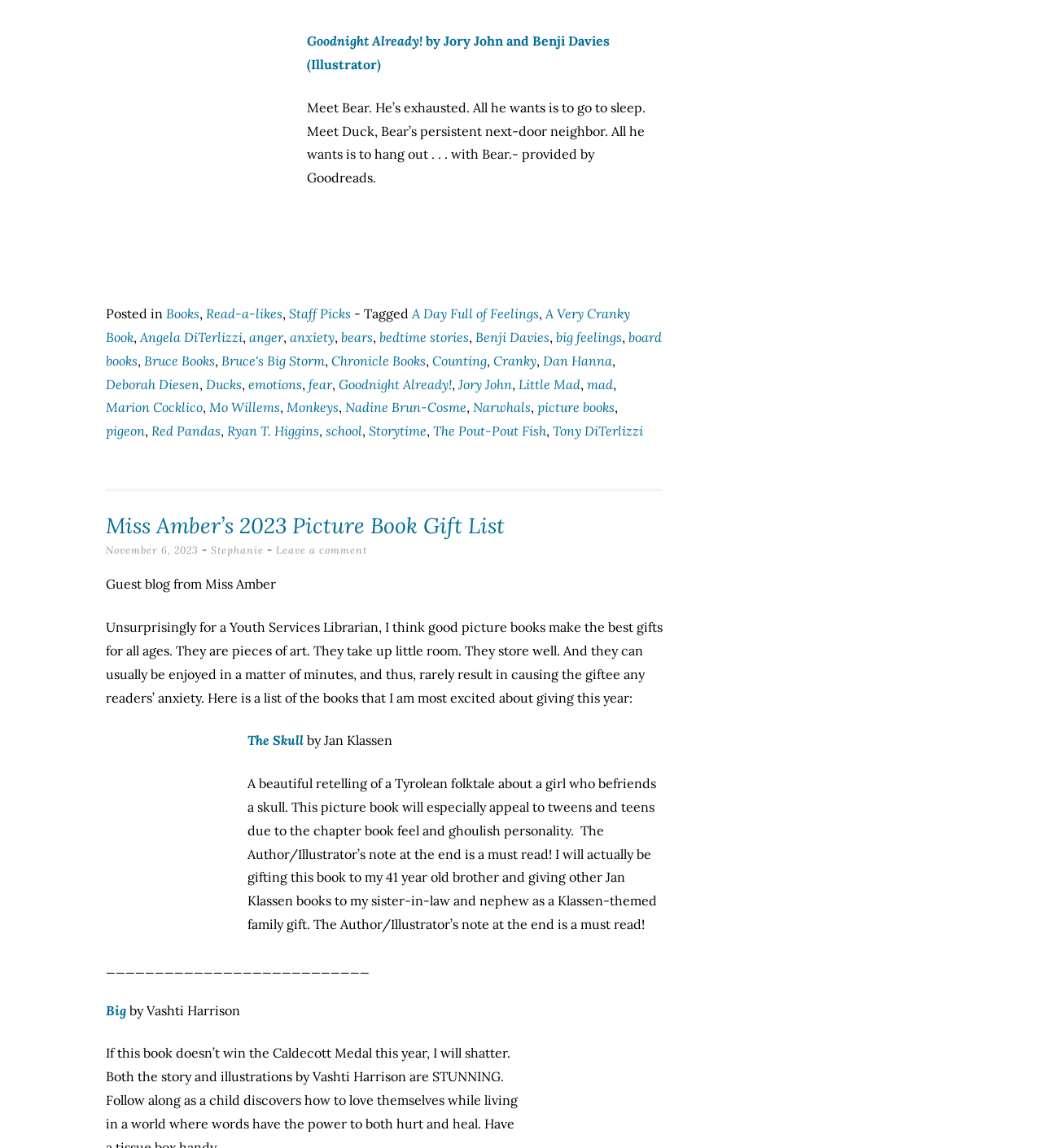What is the name of the illustrator of the book 'Goodnight Already!'?
Based on the screenshot, give a detailed explanation to answer the question.

I found the illustrator of the book 'Goodnight Already!' by looking at the link text that says 'Goodnight Already! by Jory John and Benji Davies (Illustrator)', which indicates that Benji Davies is the illustrator of the book.